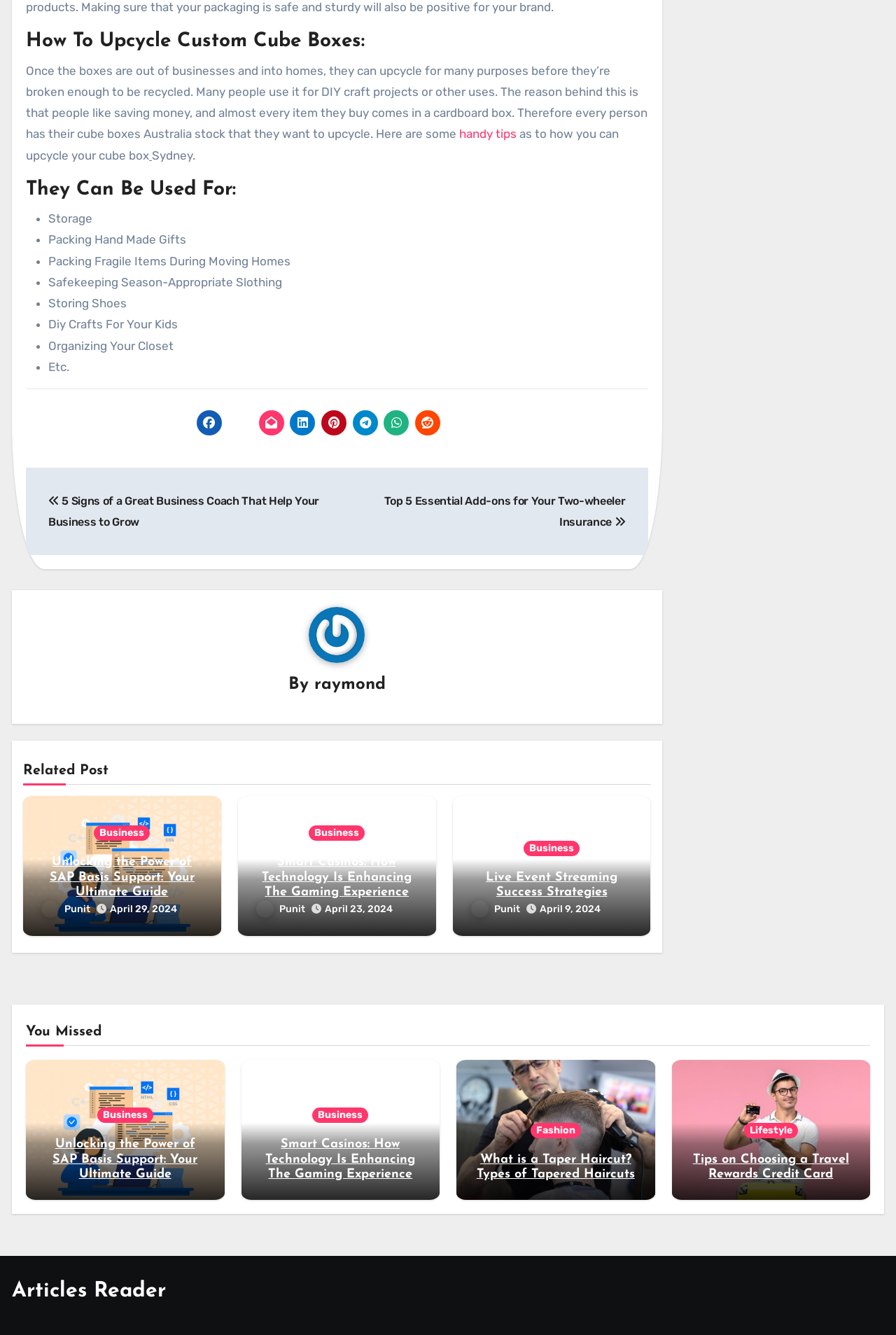Determine the bounding box coordinates of the element's region needed to click to follow the instruction: "Click on the Everyone Active Raiders Ice Hockey link". Provide these coordinates as four float numbers between 0 and 1, formatted as [left, top, right, bottom].

None